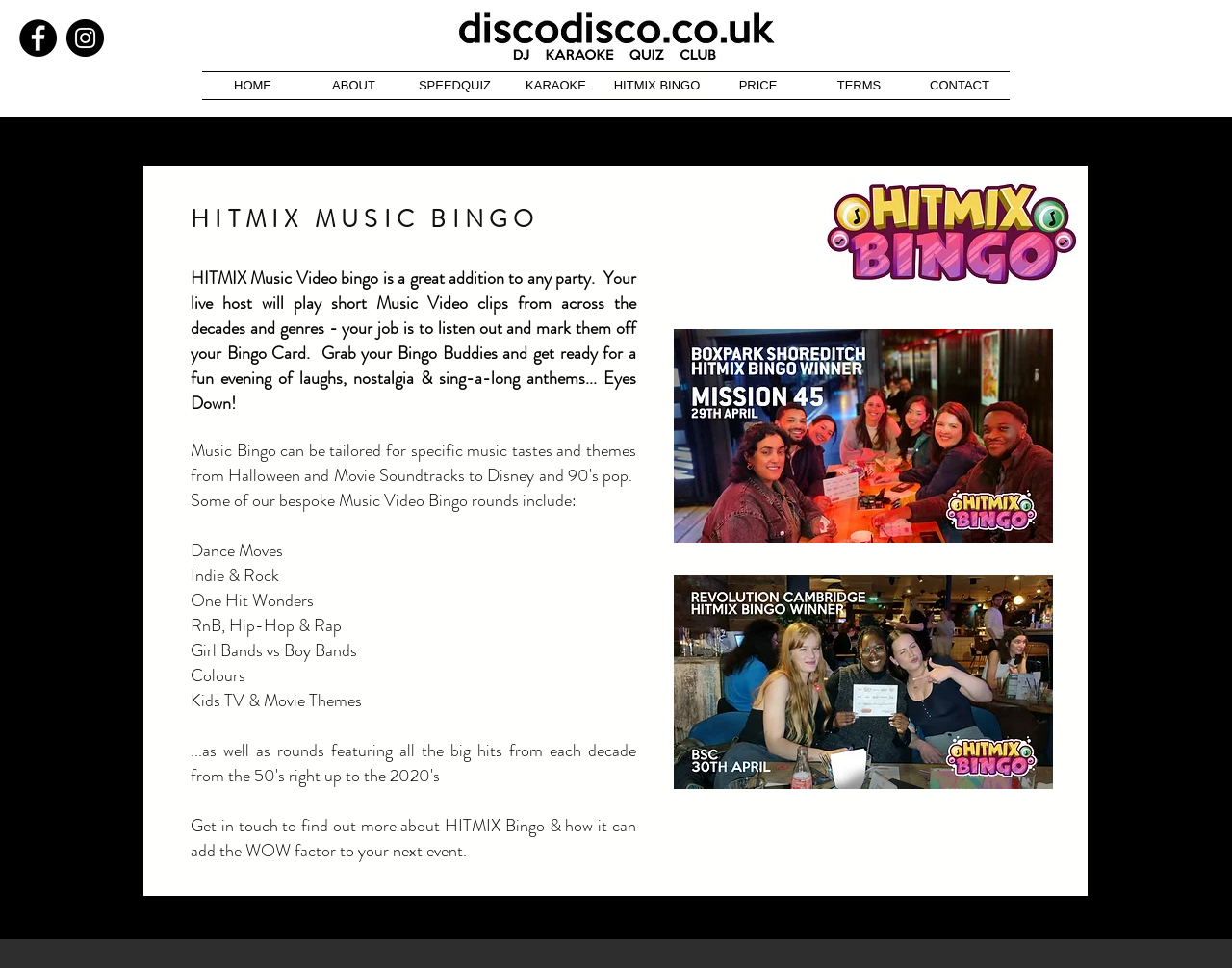Pinpoint the bounding box coordinates of the clickable area necessary to execute the following instruction: "View HITMIX BINGO details". The coordinates should be given as four float numbers between 0 and 1, namely [left, top, right, bottom].

[0.155, 0.206, 0.819, 0.247]